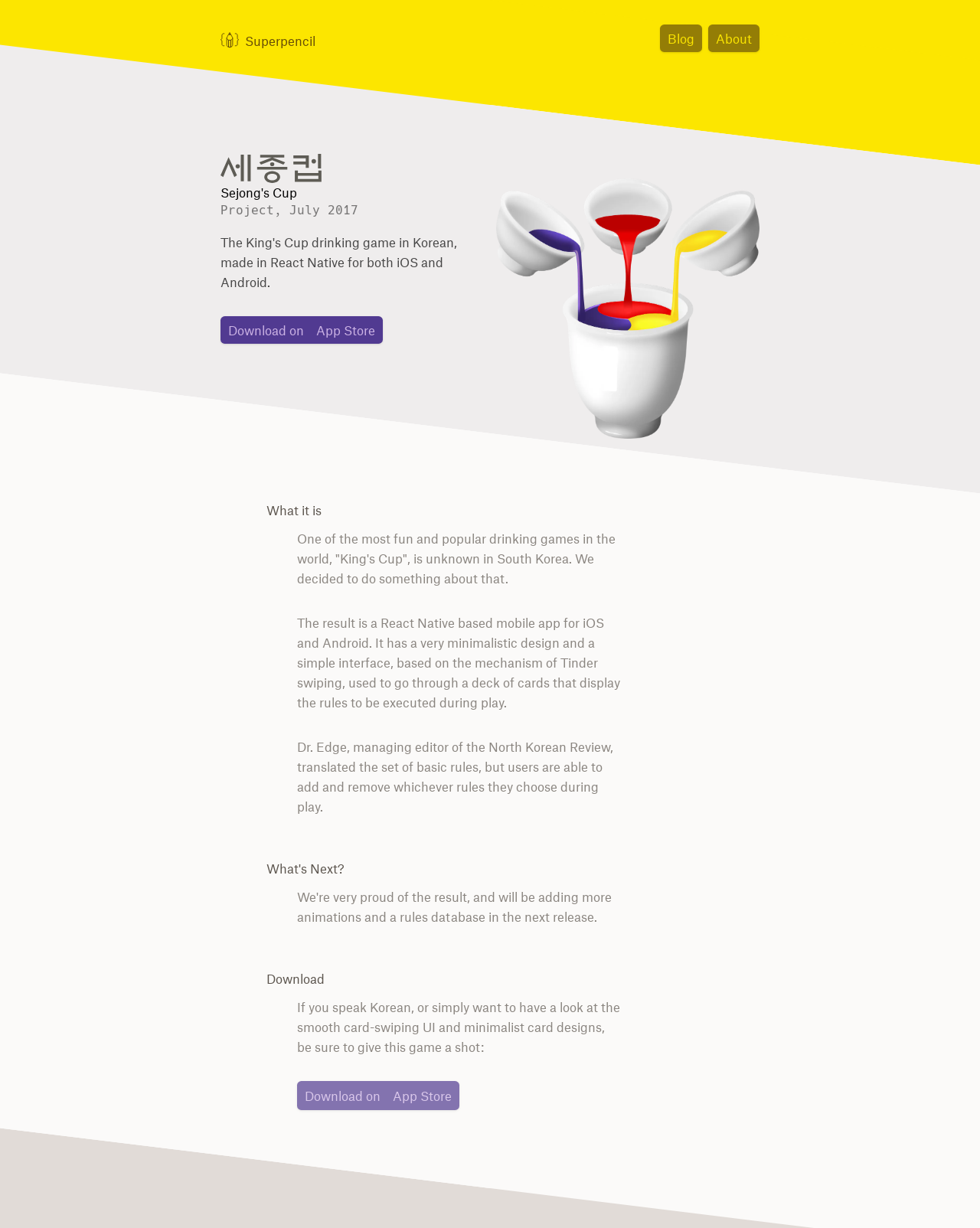Produce an elaborate caption capturing the essence of the webpage.

The webpage is about Superpencil, a company that designs and builds websites, fonts, and apps. At the top left, there is a link to Superpencil's homepage, accompanied by a small image. To the right of this, there are links to the Blog and About pages. 

Below the Superpencil link, there is an image of the Sejong's Cup logo. Next to it, there are two headings: "Sejong's Cup" and "Project, July 2017". 

Further down, there is a link to download an app from the App Store, and a large image depicting three cups pouring into one large cup, blending their contents. 

To the right of this image, there is a heading "What it is", followed by a paragraph of text describing Sejong's Cup, a mobile app based on a popular drinking game. The text explains that the app has a minimalistic design and a simple interface, and that users can add and remove rules during play. 

Below this, there is a heading "What's Next?" and another heading "Download", followed by a paragraph of text encouraging users to download the app and try it out. There is also a second link to download the app from the App Store.